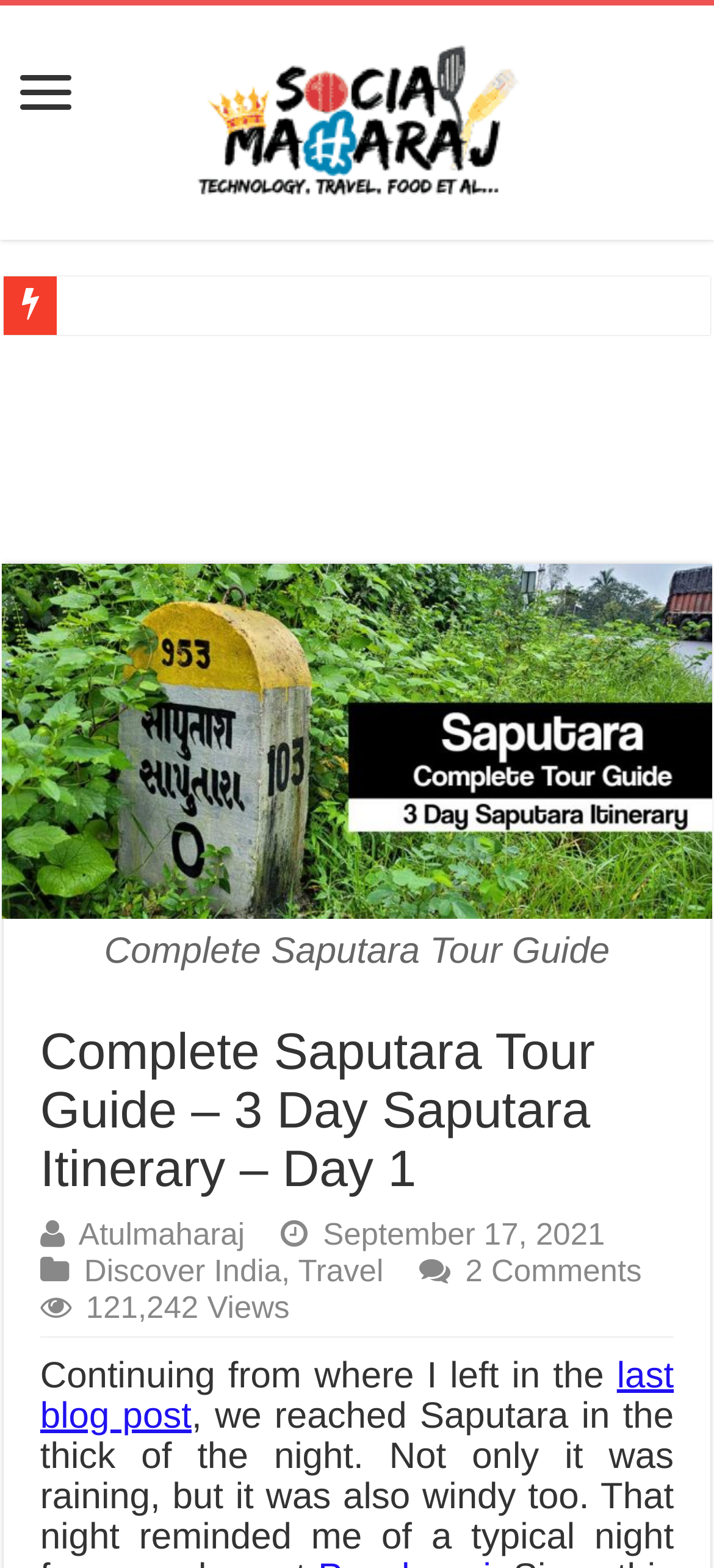What is the date mentioned on the webpage?
Provide an in-depth and detailed explanation in response to the question.

The webpage contains a static text element with the date 'September 17, 2021', which is likely the date the blog post or article was published.